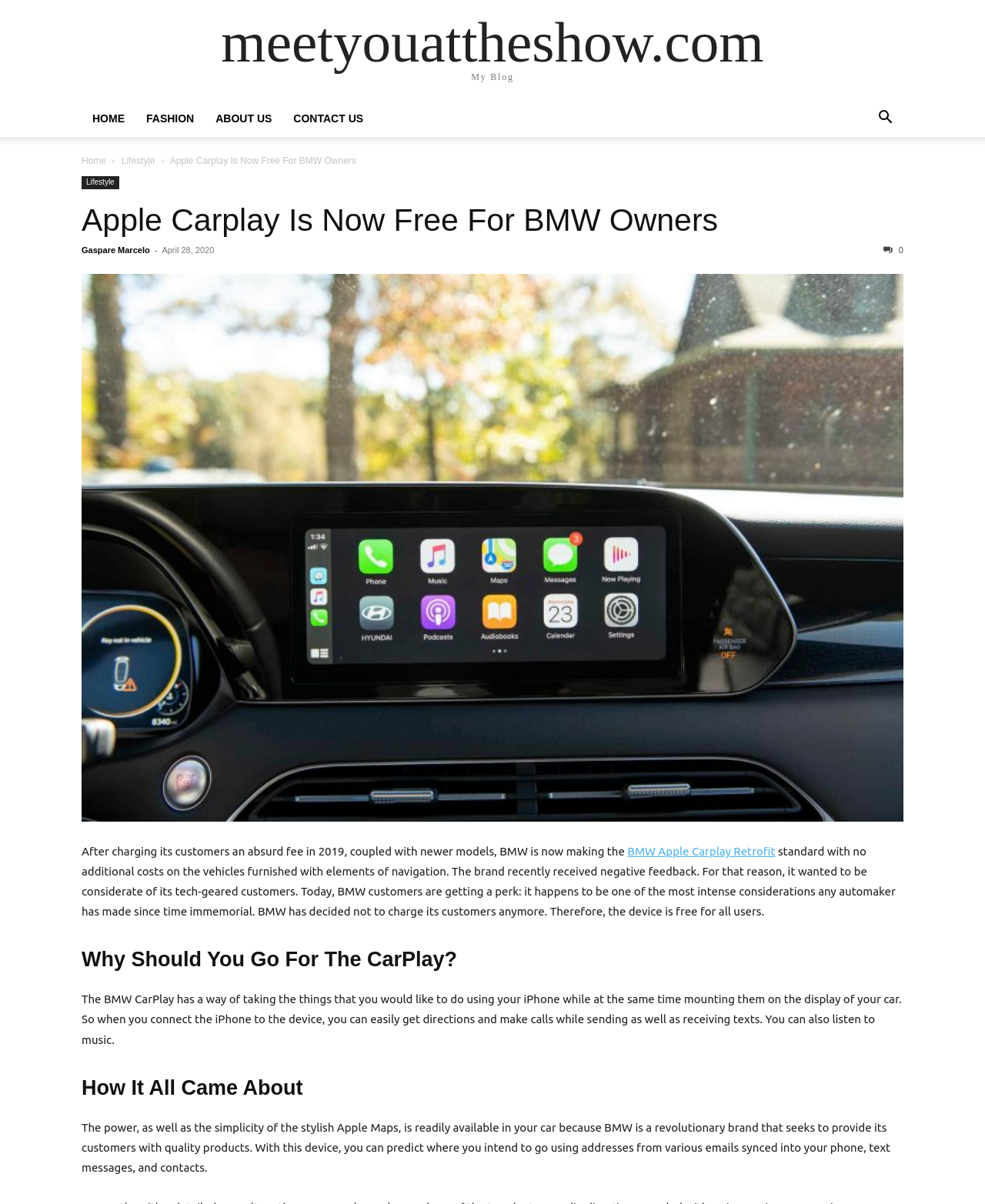Locate the bounding box coordinates of the element that needs to be clicked to carry out the instruction: "search on the website". The coordinates should be given as four float numbers ranging from 0 to 1, i.e., [left, top, right, bottom].

[0.88, 0.094, 0.917, 0.104]